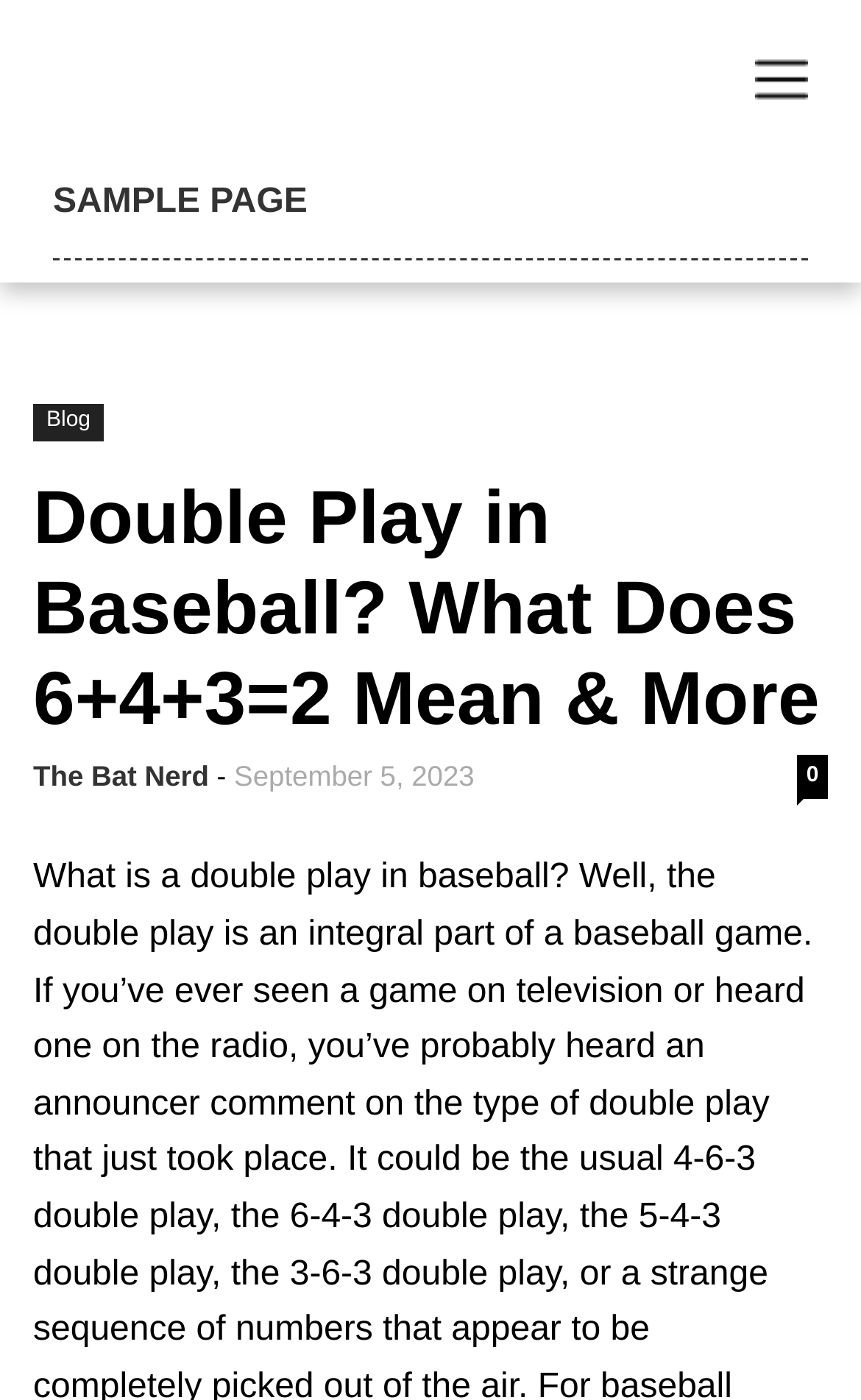Describe the webpage in detail, including text, images, and layout.

The webpage is about explaining the concept of a double play in baseball, specifically what the numbers 6-4-3 mean. At the top of the page, there is a navigation section that spans the entire width of the page. Within this section, there are several links, including one with an image, and another labeled "SAMPLE PAGE". 

Below the navigation section, there is a prominent heading that reads "Double Play in Baseball? What Does 6+4+3=2 Mean & More". This heading is centered and takes up a significant portion of the page's width. 

To the right of the heading, there is a link labeled "The Bat Nerd", accompanied by a dash and the date "September 5, 2023". At the very top right corner of the page, there is another link labeled "0".